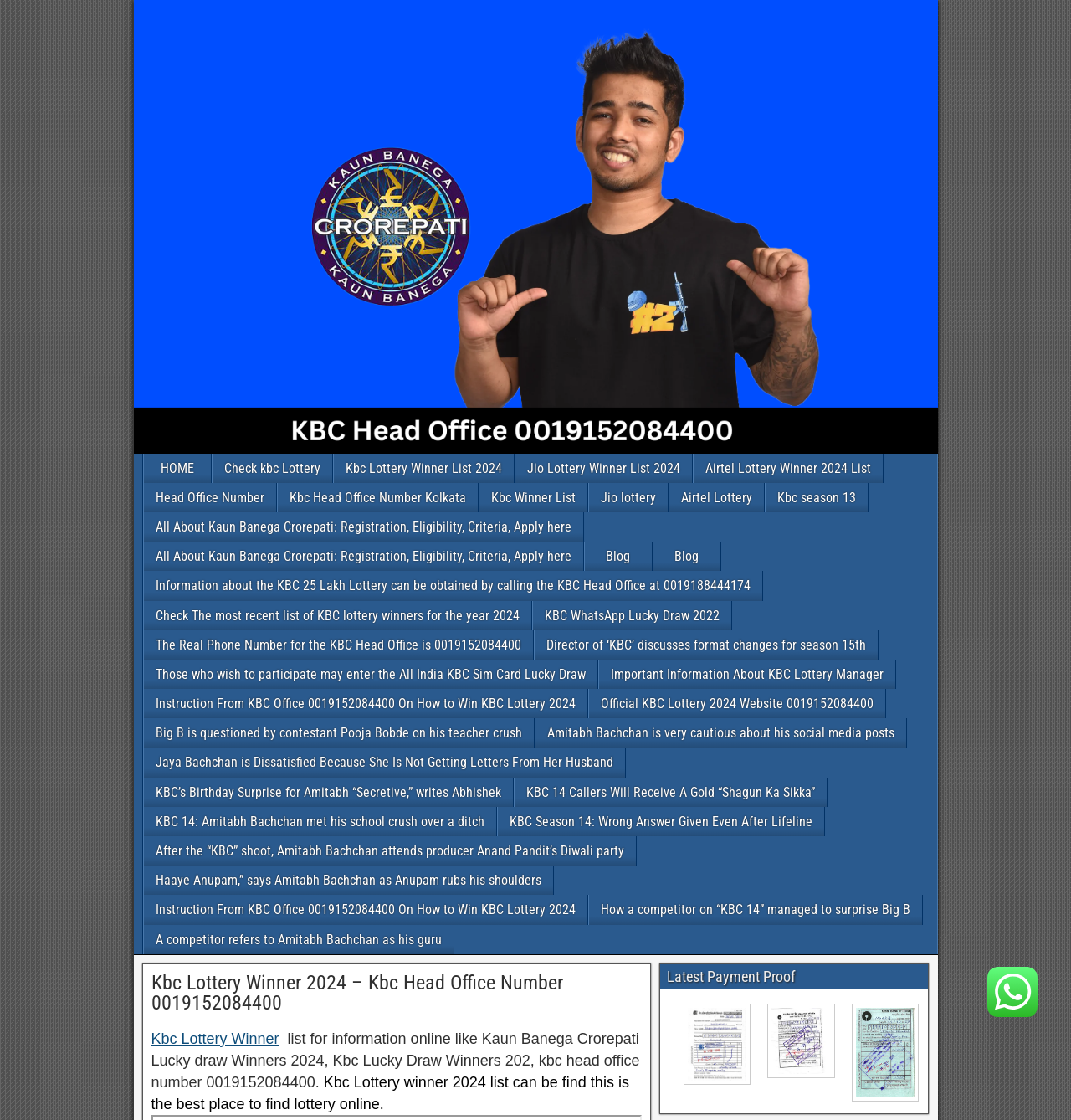Answer the question with a single word or phrase: 
What is the 'WhatsApp chat' link on this webpage for?

To initiate a WhatsApp chat